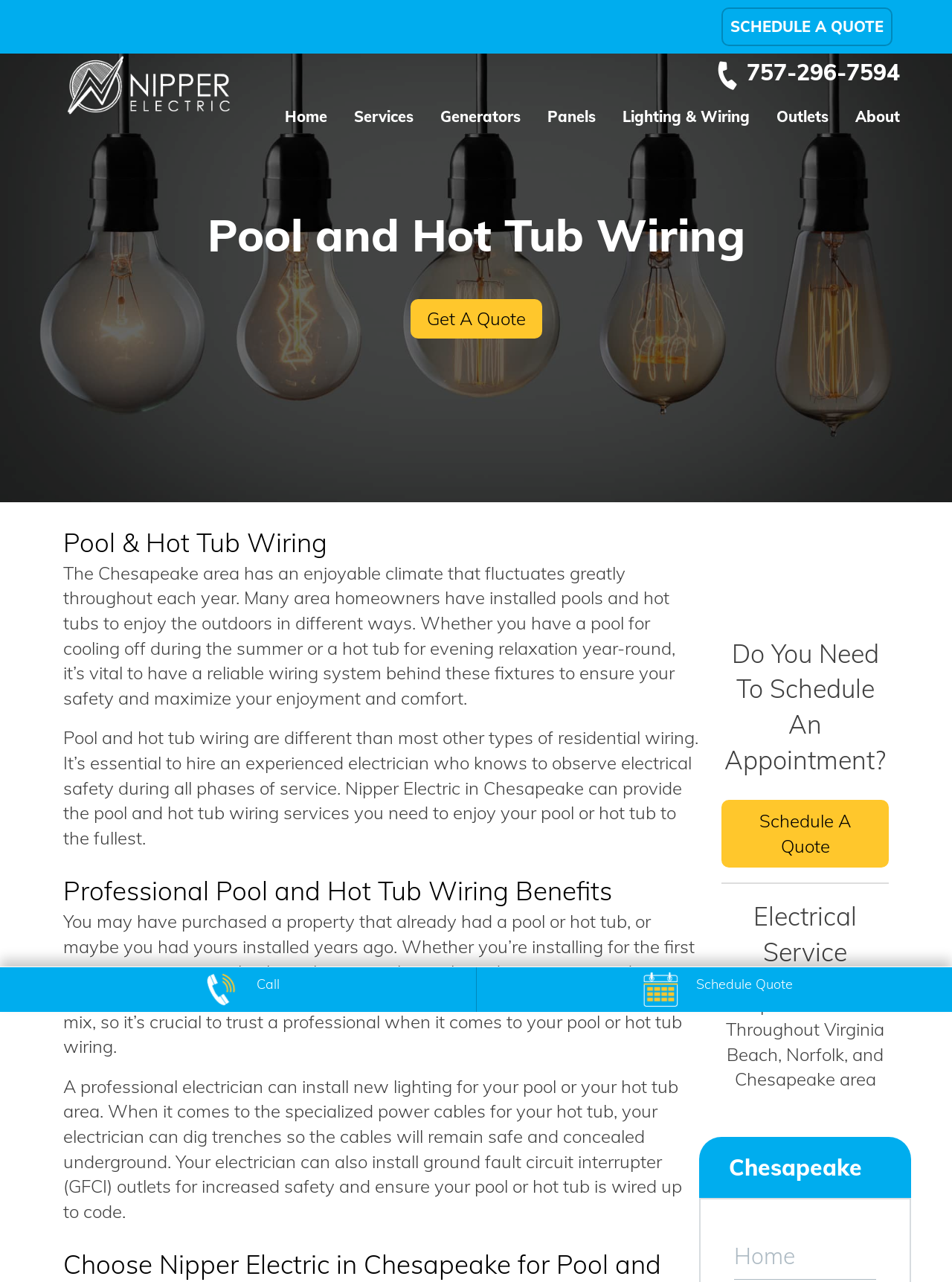Please determine the bounding box coordinates of the element to click on in order to accomplish the following task: "Click the 'SCHEDULE A QUOTE' button". Ensure the coordinates are four float numbers ranging from 0 to 1, i.e., [left, top, right, bottom].

[0.758, 0.006, 0.937, 0.036]